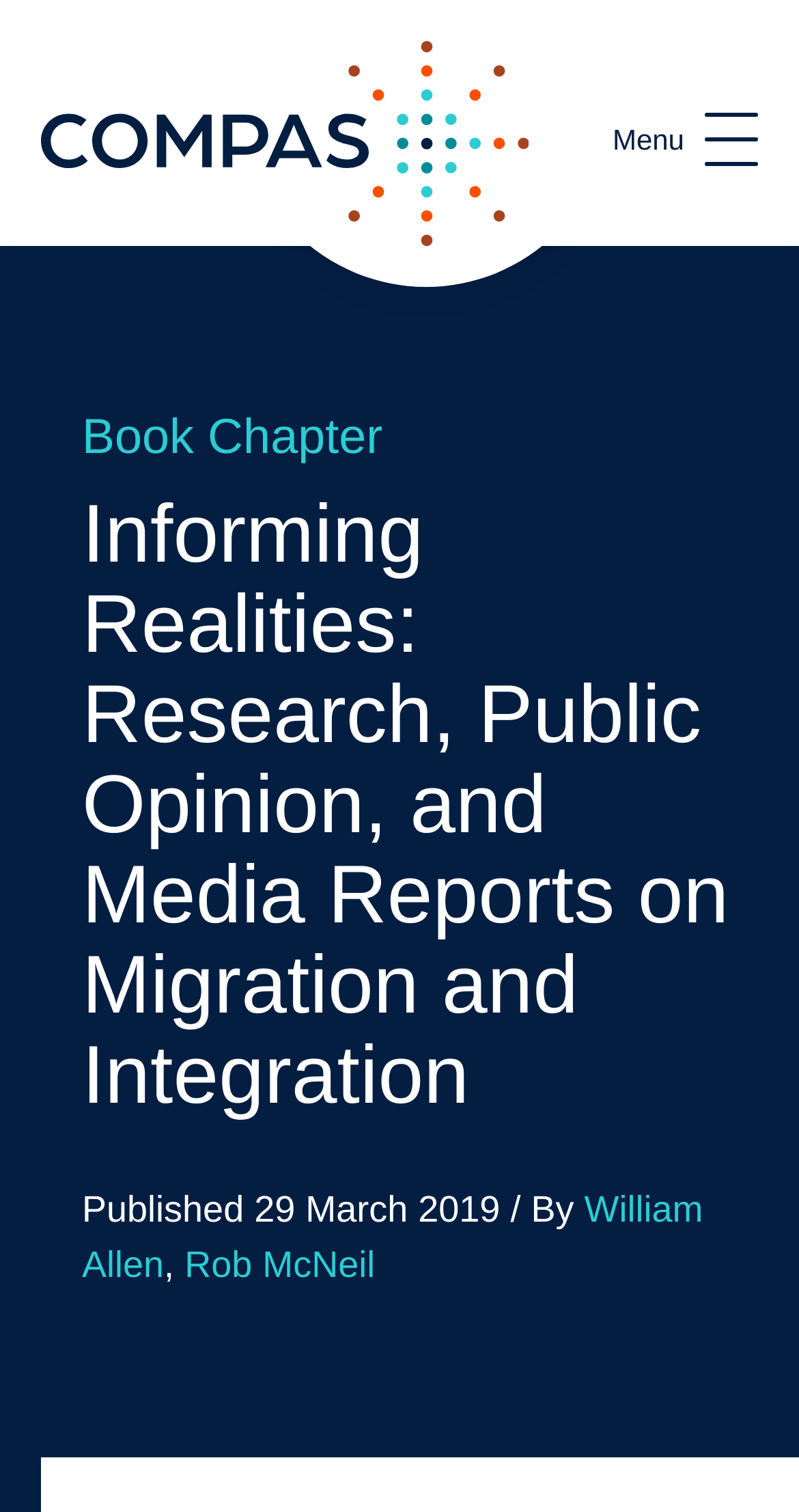What is the main heading displayed on the webpage? Please provide the text.

Informing Realities: Research, Public Opinion, and Media Reports on Migration and Integration